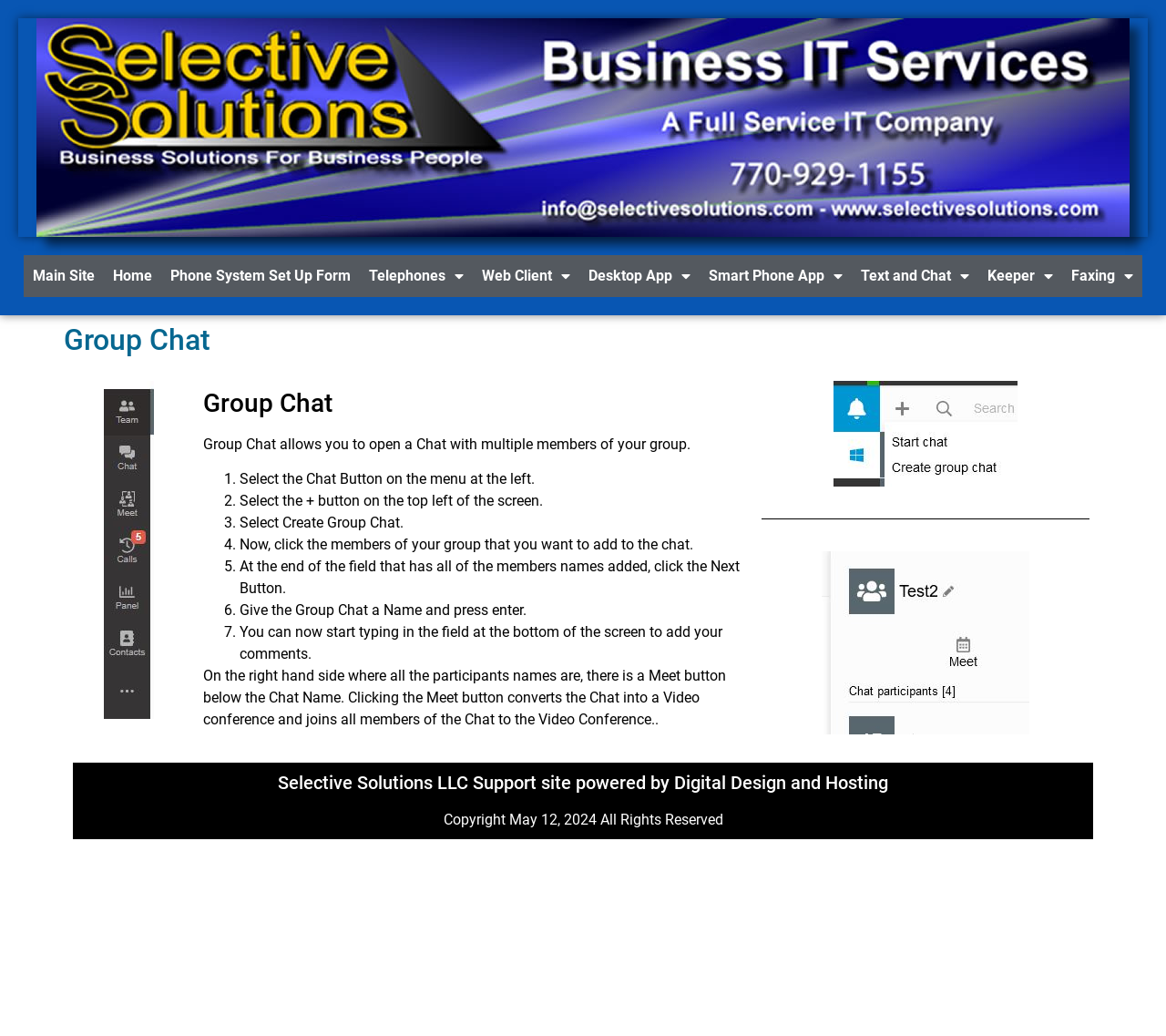Identify the bounding box coordinates of the clickable region required to complete the instruction: "Click Faxing". The coordinates should be given as four float numbers within the range of 0 and 1, i.e., [left, top, right, bottom].

[0.911, 0.246, 0.98, 0.287]